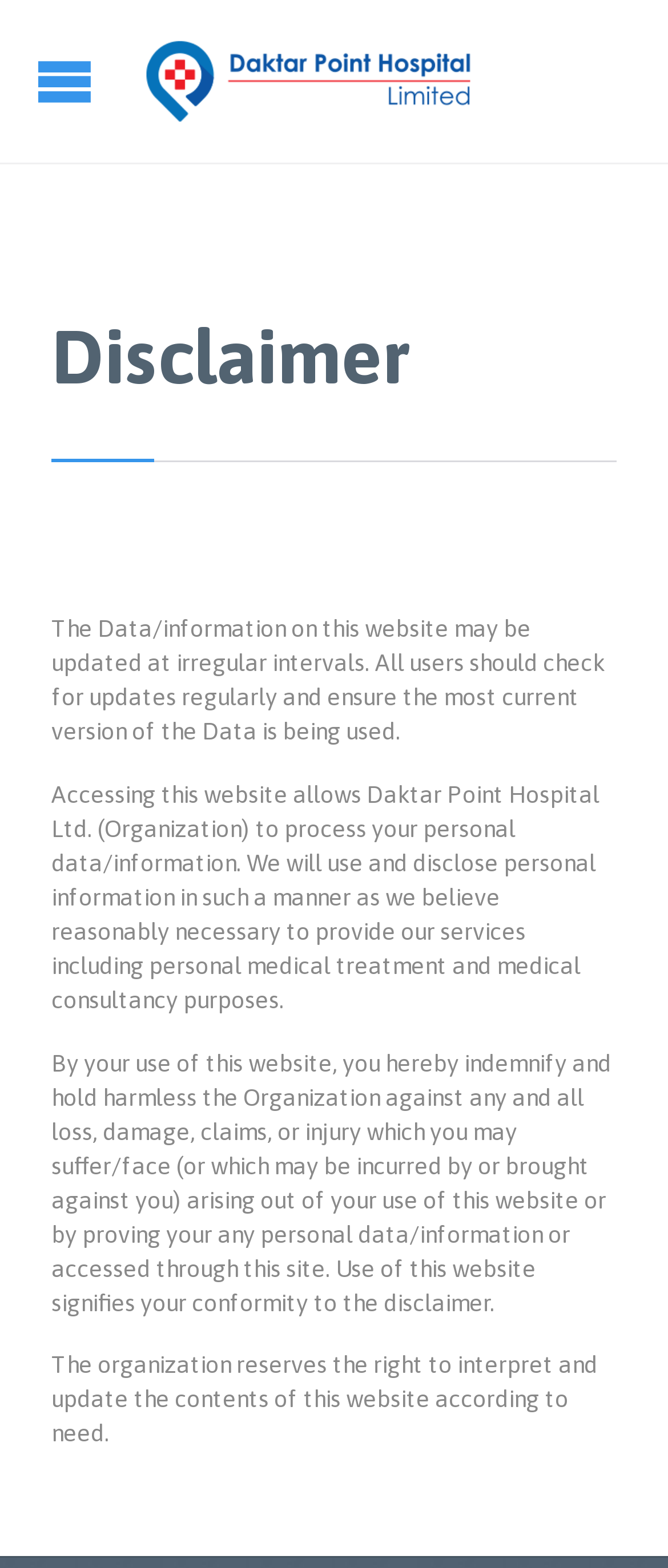What is the consequence of using this website?
Kindly answer the question with as much detail as you can.

By using this website, you hereby indemnify and hold harmless the Organization against any and all loss, damage, claims, or injury which you may suffer/face (or which may be incurred by or brought against you) arising out of your use of this website or by providing your personal data/information or accessed through this site.